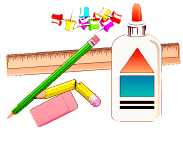What do the paper clips suggest? Observe the screenshot and provide a one-word or short phrase answer.

Organization and creativity